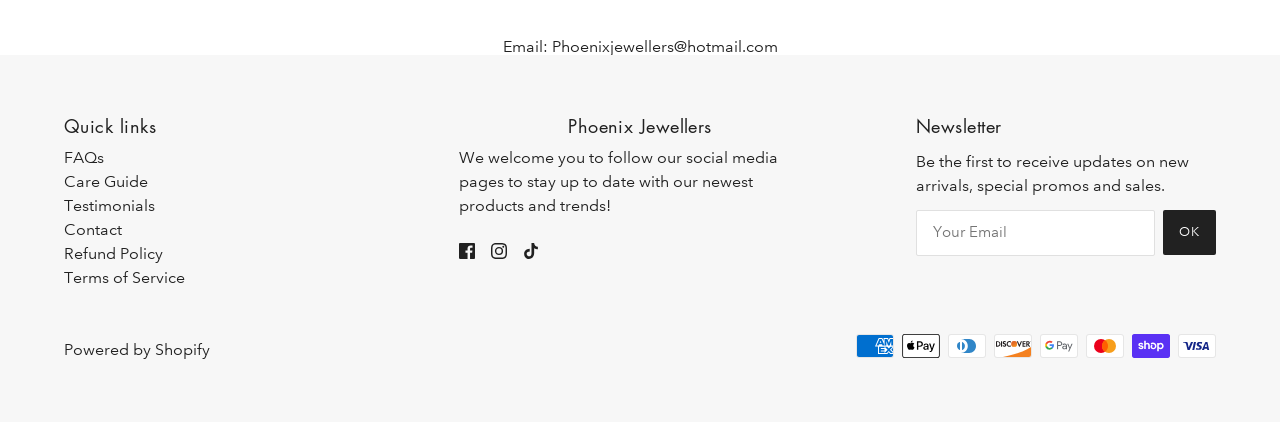Please locate the bounding box coordinates of the element that needs to be clicked to achieve the following instruction: "Click on Contact". The coordinates should be four float numbers between 0 and 1, i.e., [left, top, right, bottom].

[0.05, 0.521, 0.095, 0.566]